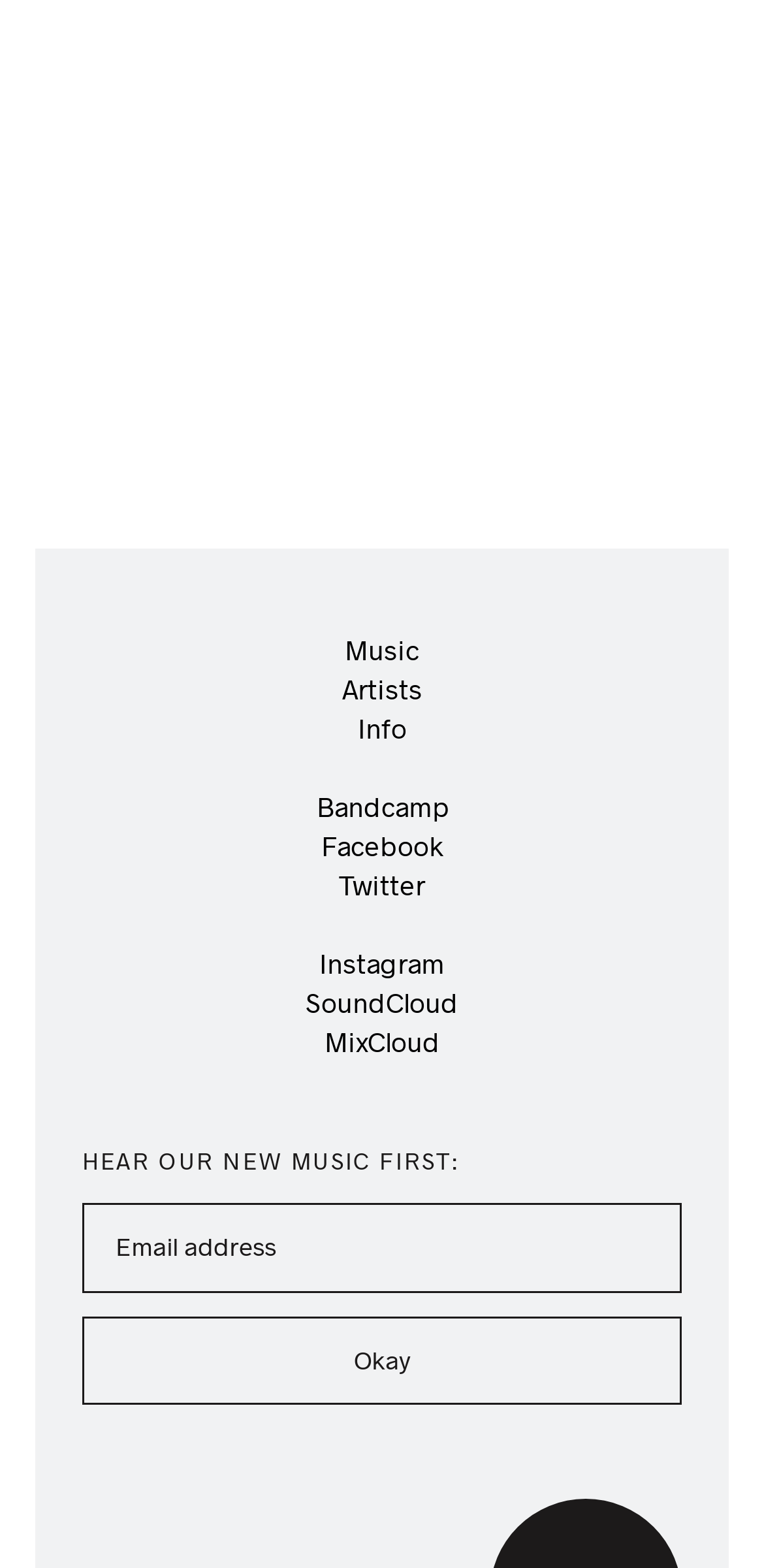Determine the coordinates of the bounding box for the clickable area needed to execute this instruction: "Visit the Facebook page".

[0.421, 0.529, 0.579, 0.55]